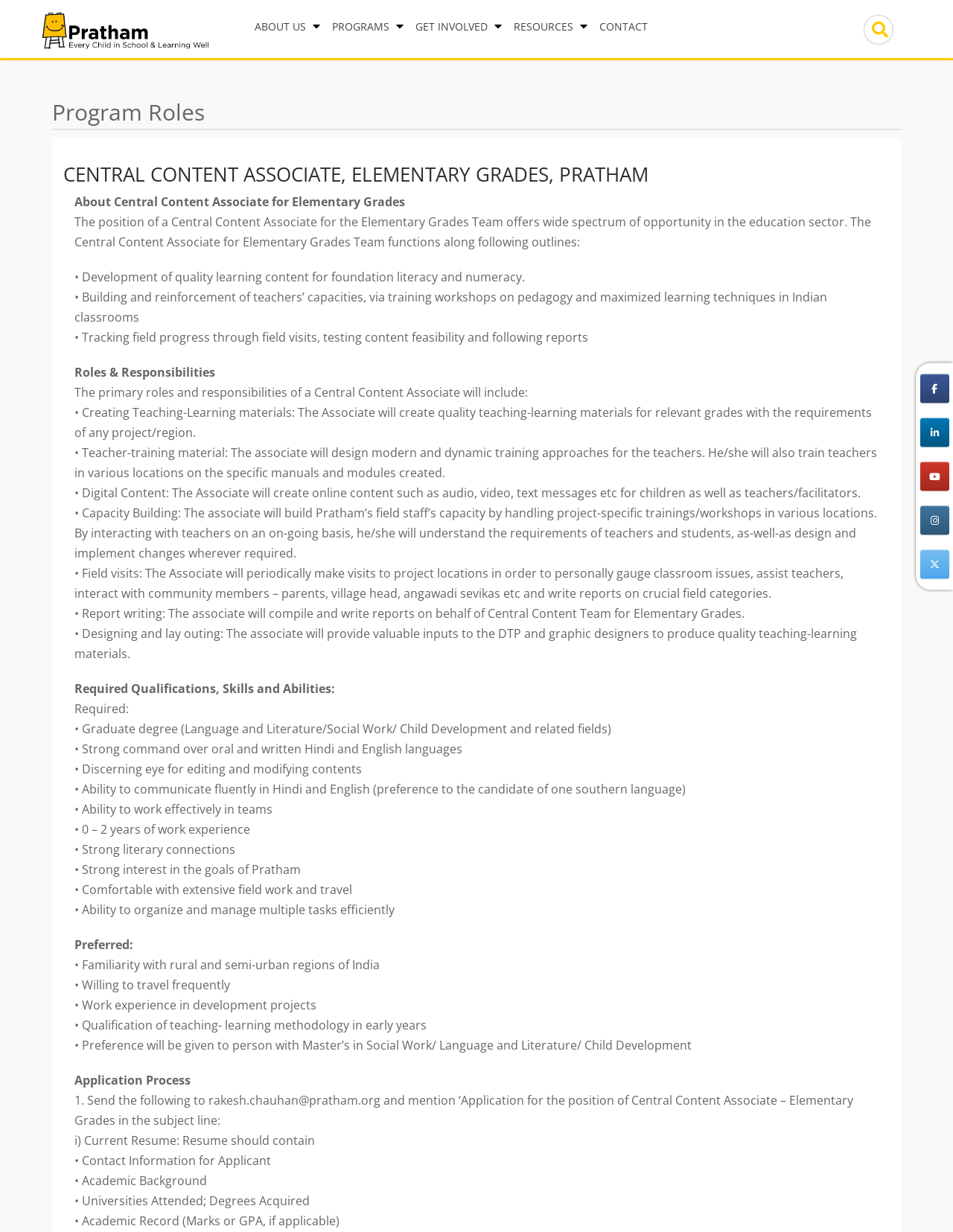Locate and extract the text of the main heading on the webpage.

CENTRAL CONTENT ASSOCIATE, ELEMENTARY GRADES, PRATHAM